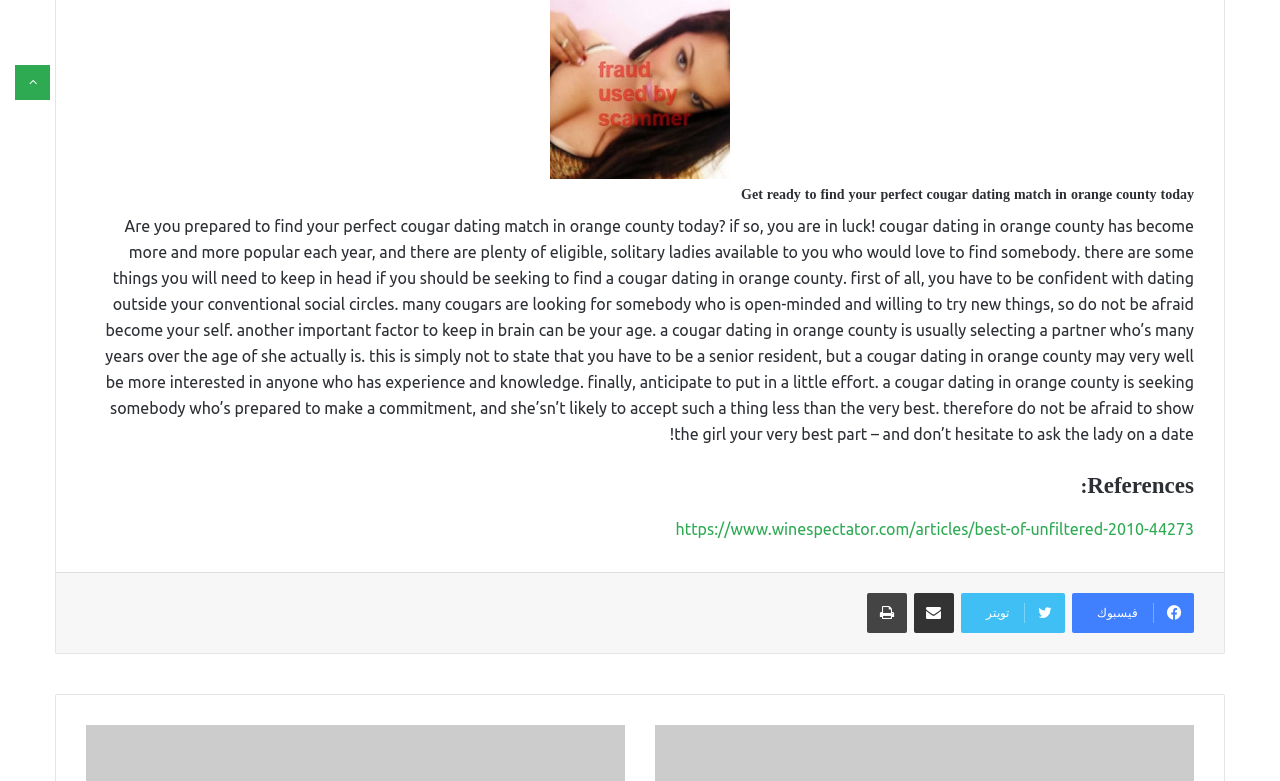What is required to find a cougar dating match?
Based on the image, provide your answer in one word or phrase.

Confidence and effort